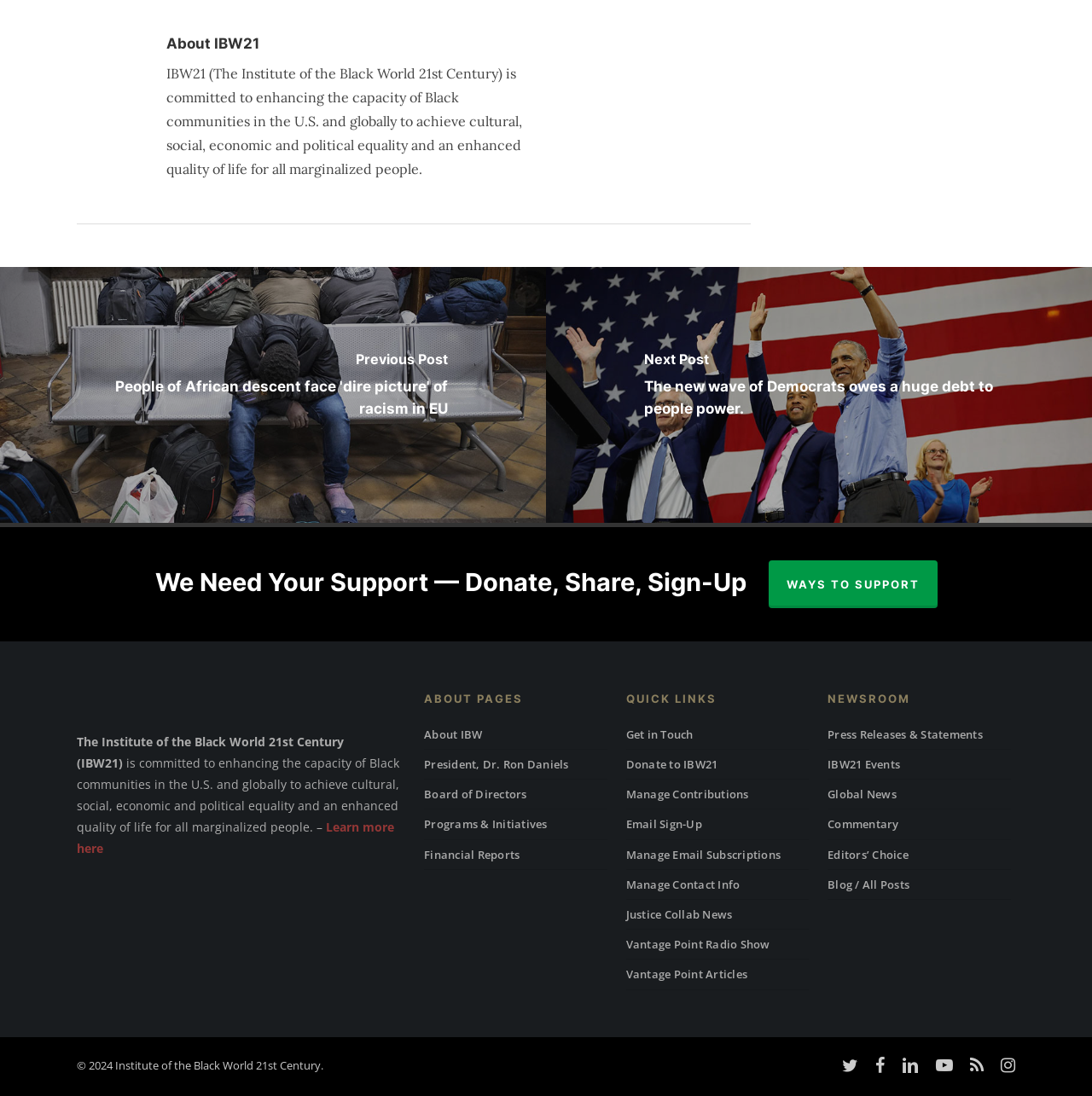Please locate the bounding box coordinates of the region I need to click to follow this instruction: "Read the previous post".

[0.09, 0.318, 0.41, 0.387]